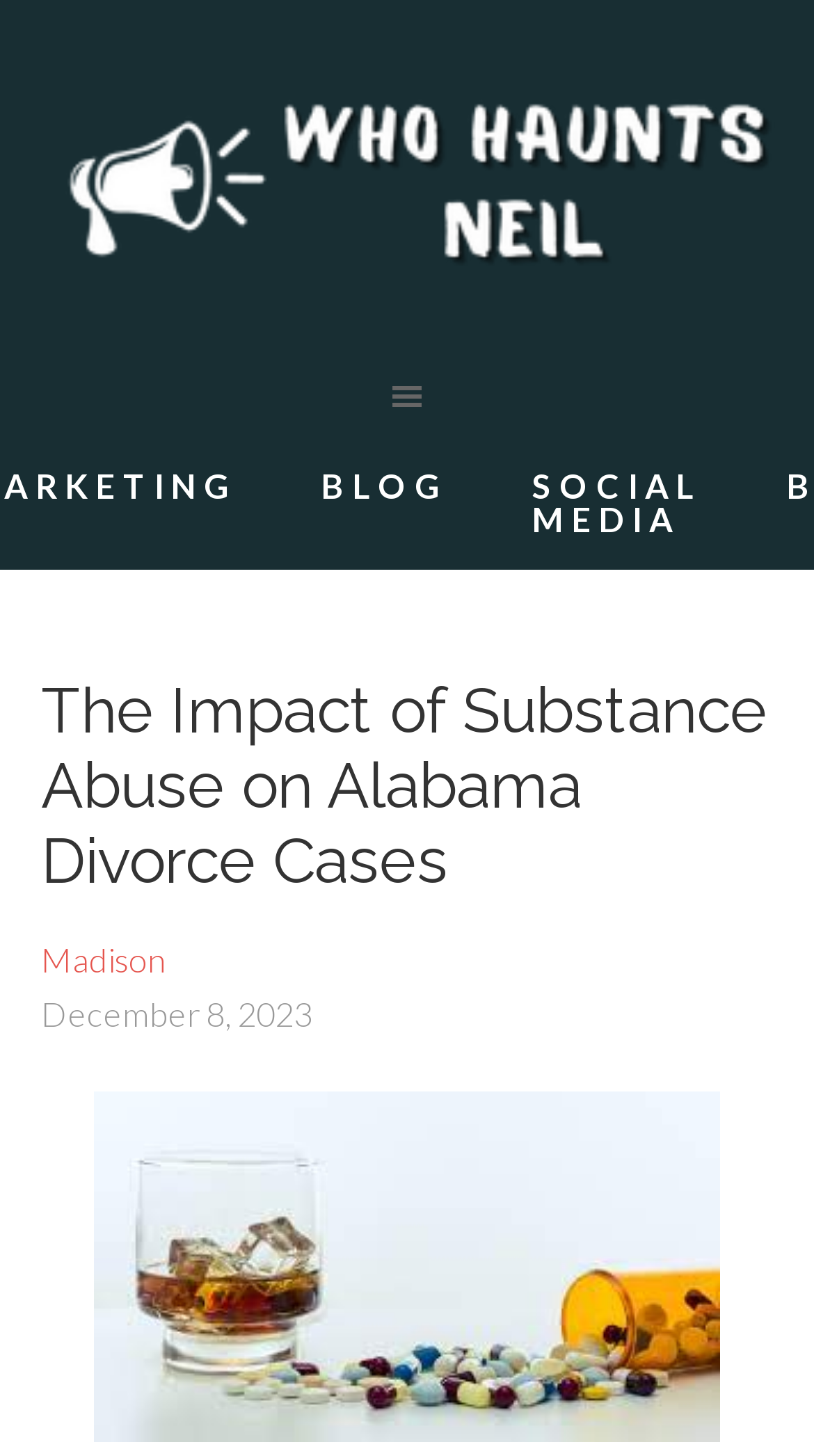Describe all the significant parts and information present on the webpage.

The webpage is about the impact of substance abuse on Alabama divorce cases. At the top-left corner, there is a link "Who Haunts Neil". Below it, there is a secondary navigation menu that spans the entire width of the page, containing two links: "BLOG" on the left and "SOCIAL MEDIA" on the right. 

Underneath the navigation menu, there is a header section that occupies most of the page's width. It contains a heading with the same title as the webpage, "The Impact of Substance Abuse on Alabama Divorce Cases". To the right of the heading, there is a link "Madison" and a timestamp "December 8, 2023" indicating the publication date of the article.